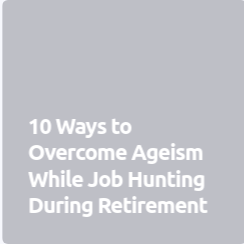What is the focus of the title?
Please answer the question with a detailed and comprehensive explanation.

The title '10 Ways to Overcome Ageism While Job Hunting During Retirement' clearly indicates that the focus is on strategies to overcome ageism while job hunting, specifically during retirement.